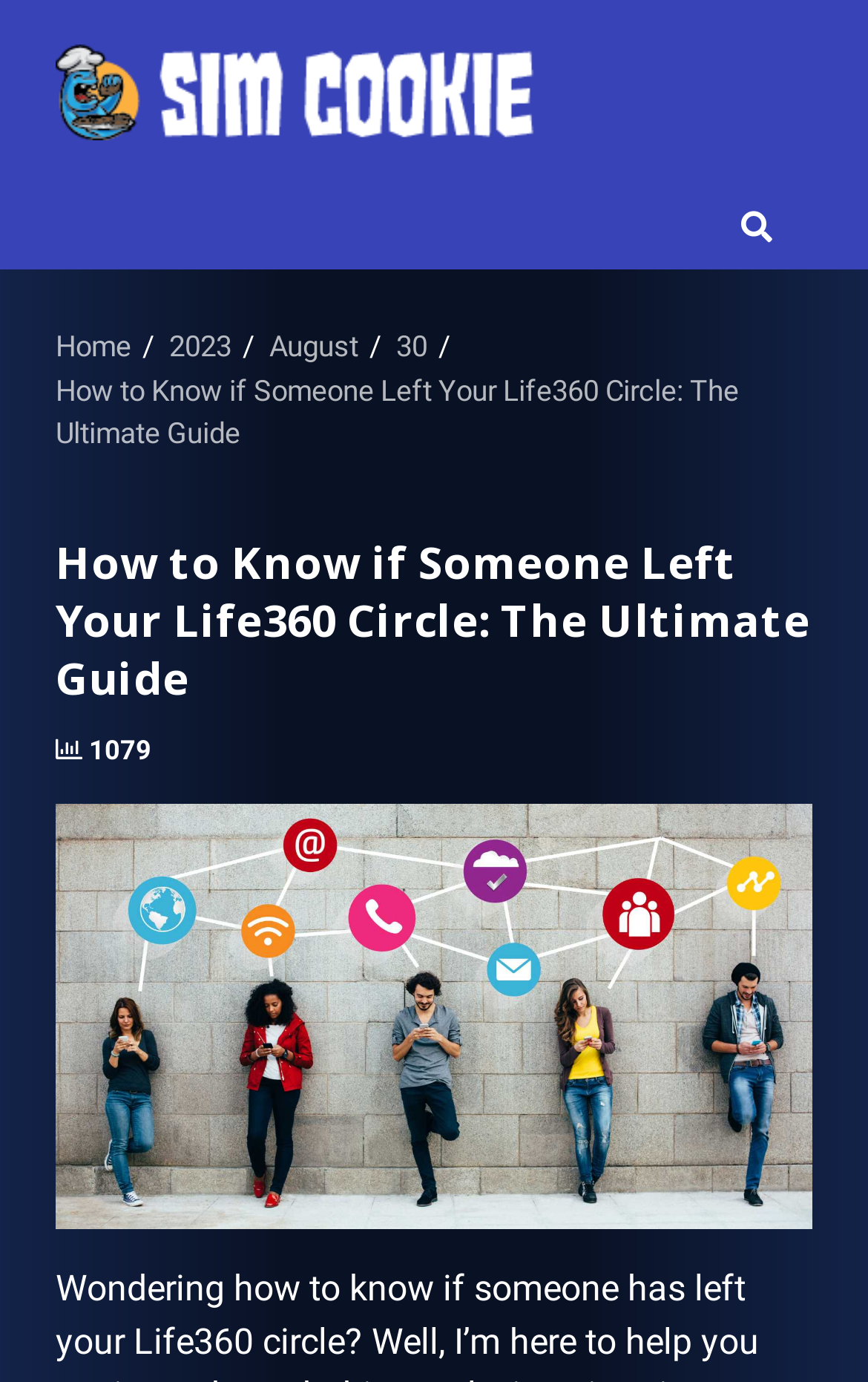Determine the bounding box coordinates for the area you should click to complete the following instruction: "search for related topics".

[0.064, 0.531, 0.174, 0.554]